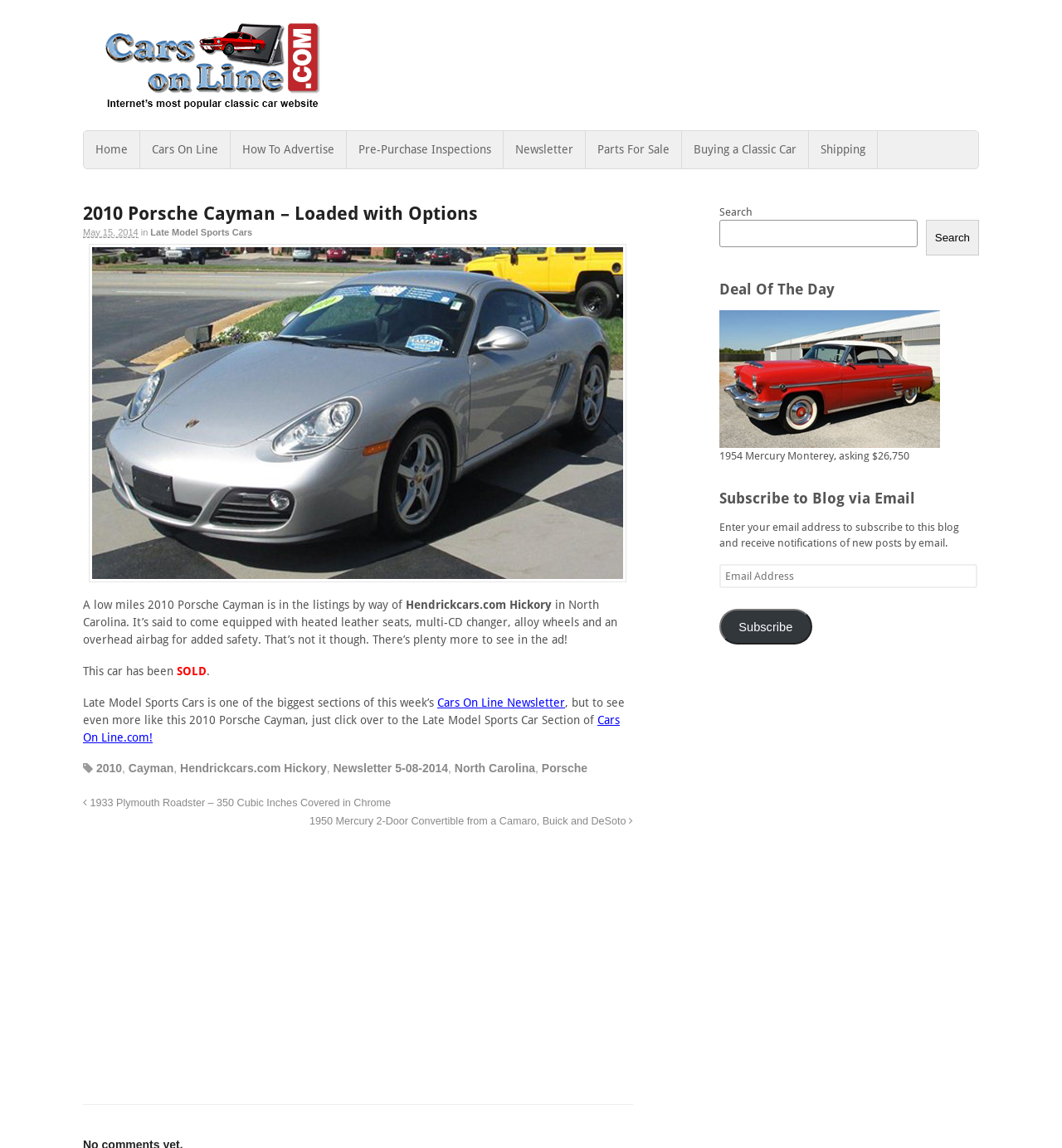Where is the car located?
Deliver a detailed and extensive answer to the question.

The location of the car can be determined by reading the text 'Hendrickcars.com Hickory in North Carolina' in the article, which indicates that the car is located in North Carolina.